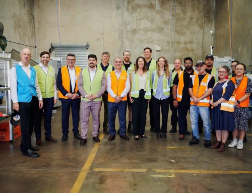Provide a brief response in the form of a single word or phrase:
What is the main goal of the Container Deposit Scheme?

Environmental sustainability